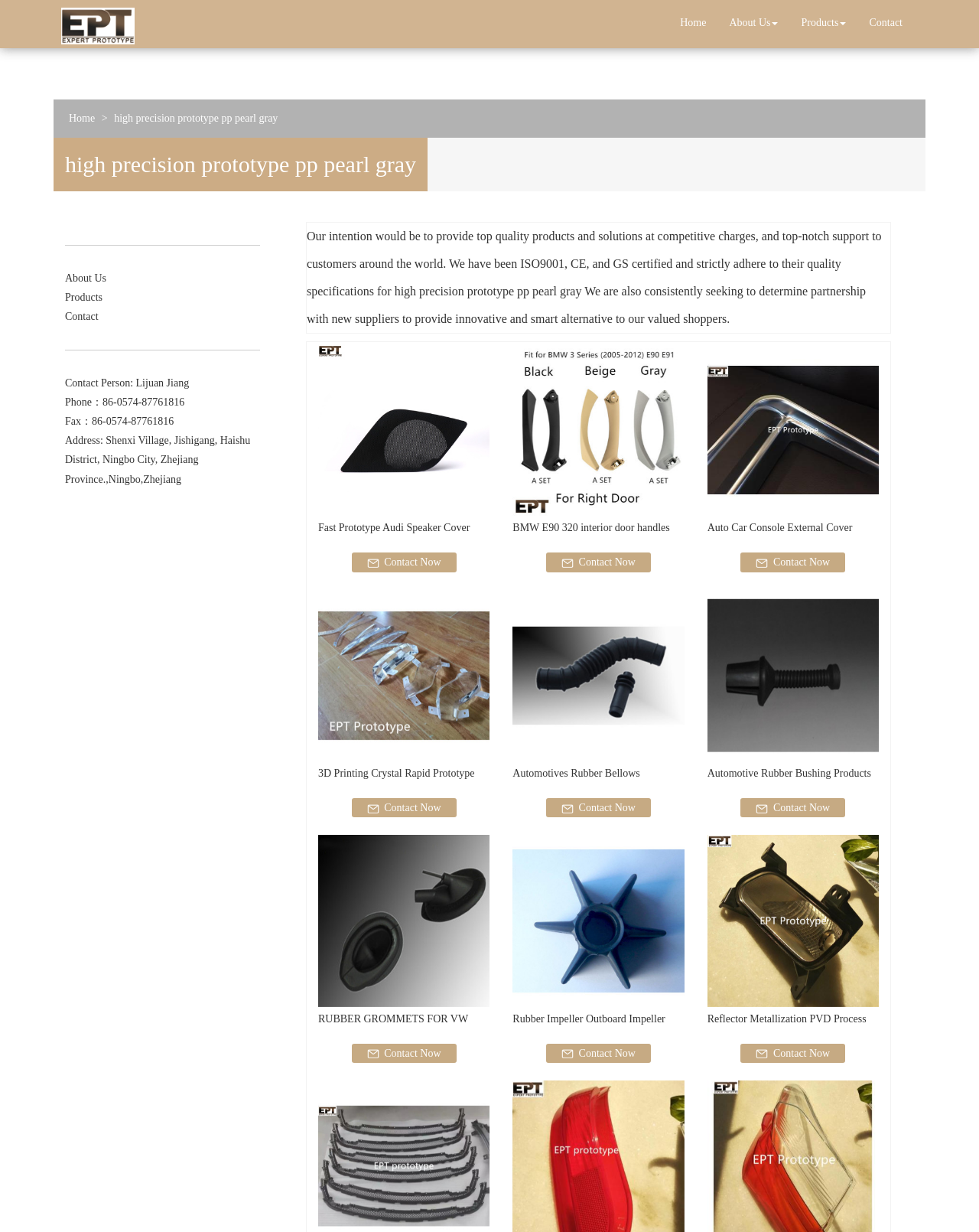Extract the text of the main heading from the webpage.

high precision prototype pp pearl gray